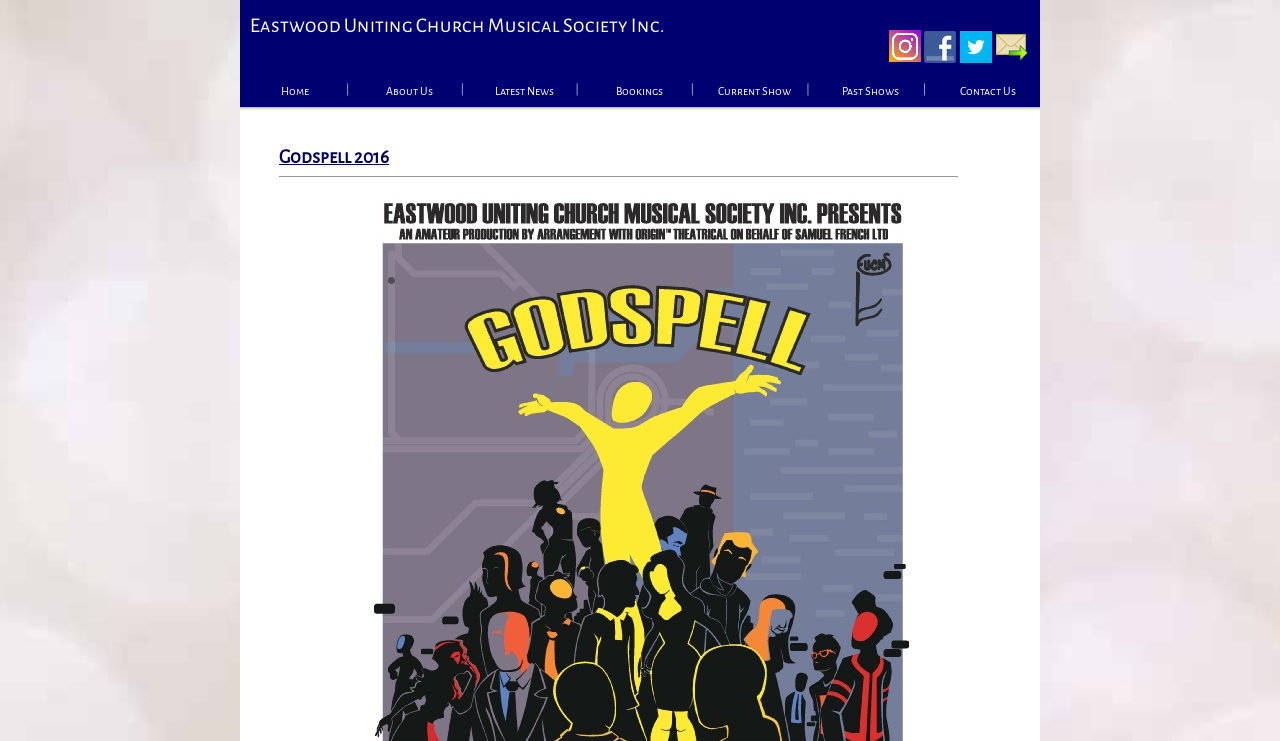How many menu items are available?
Give a comprehensive and detailed explanation for the question.

I counted the link elements and found that there are seven menu items: 'Home', 'About Us', 'Latest News', 'Bookings', 'Current Show', 'Past Shows', and 'Contact Us'.